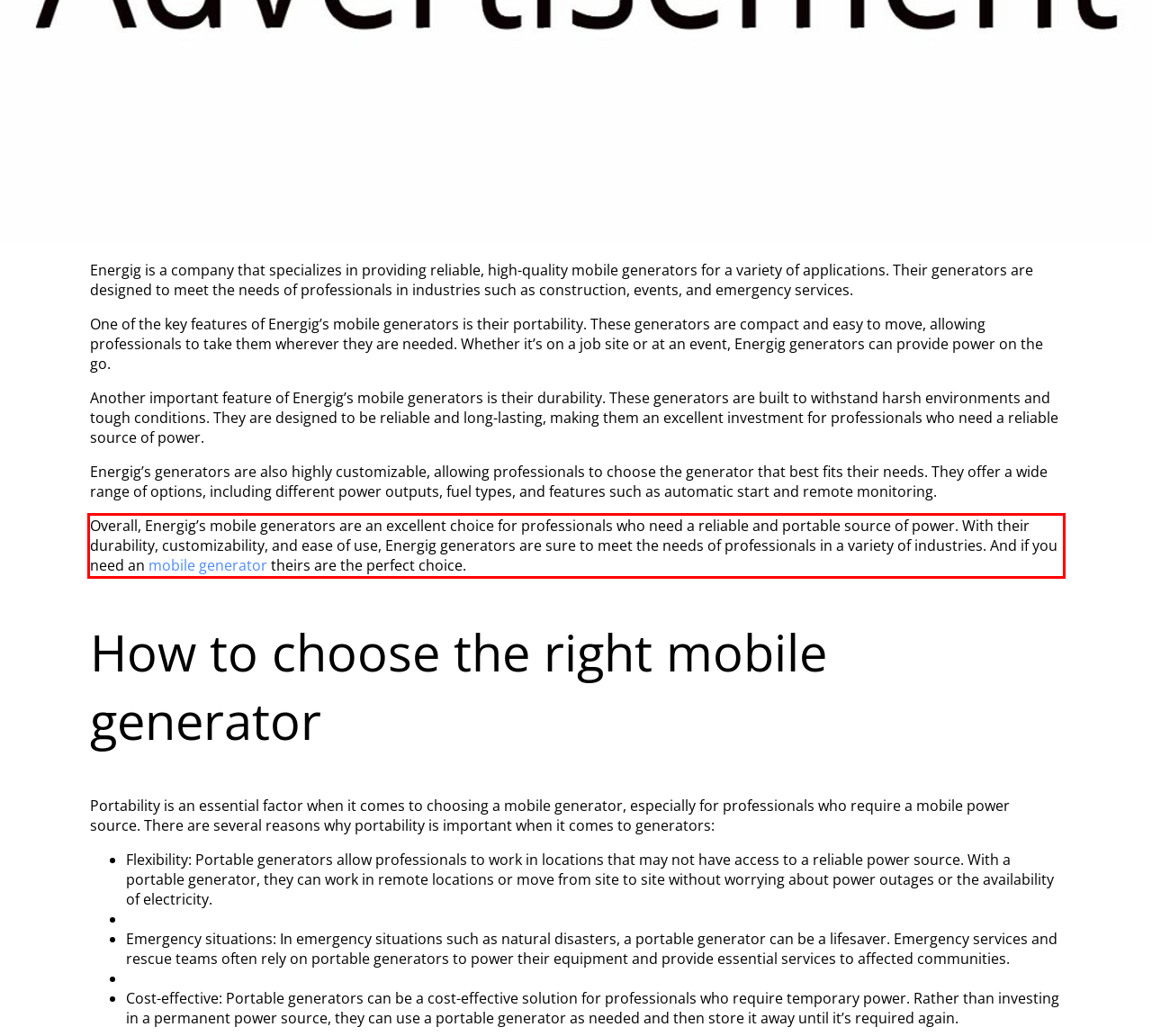From the screenshot of the webpage, locate the red bounding box and extract the text contained within that area.

Overall, Energig’s mobile generators are an excellent choice for professionals who need a reliable and portable source of power. With their durability, customizability, and ease of use, Energig generators are sure to meet the needs of professionals in a variety of industries. And if you need an mobile generator theirs are the perfect choice.